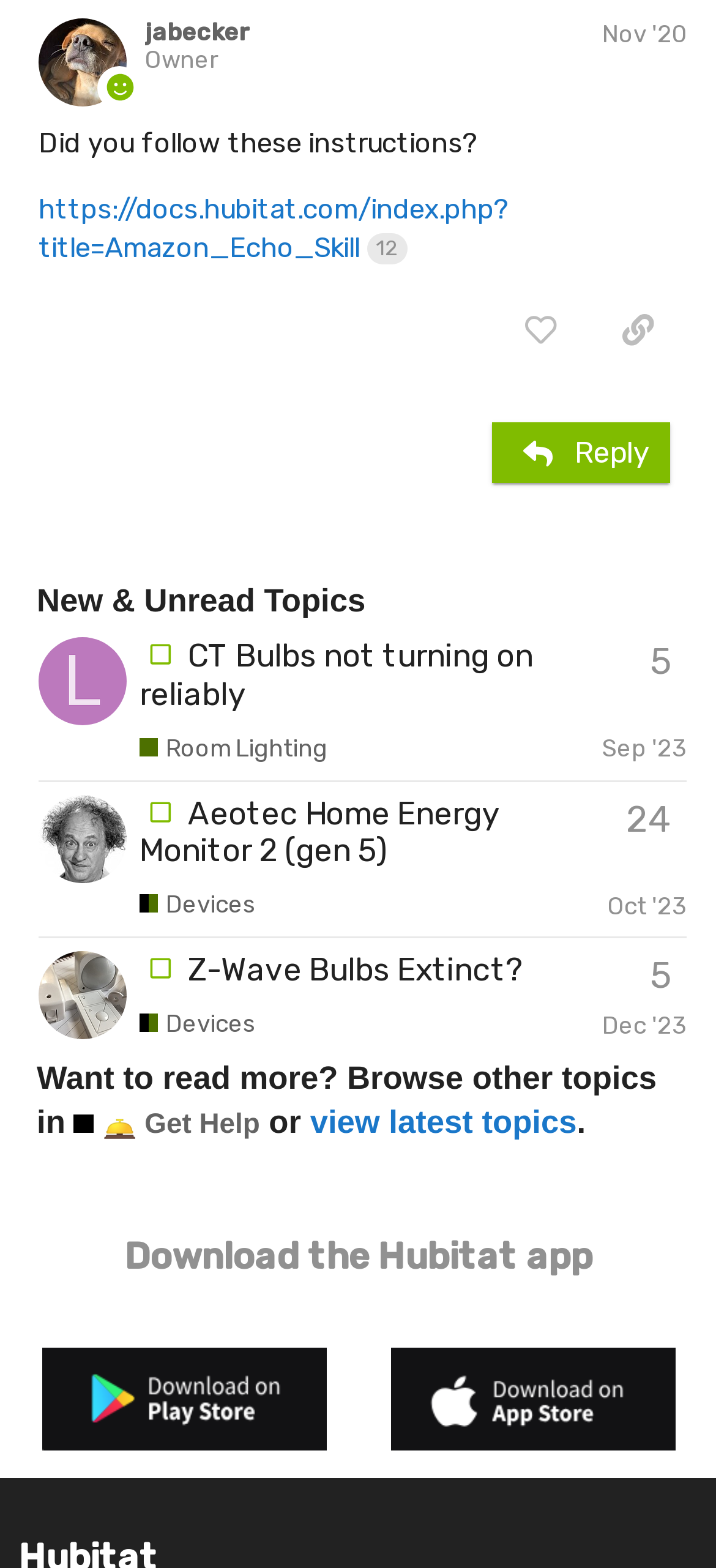Find and indicate the bounding box coordinates of the region you should select to follow the given instruction: "Click on the link to 'luke2's profile'".

[0.054, 0.423, 0.177, 0.444]